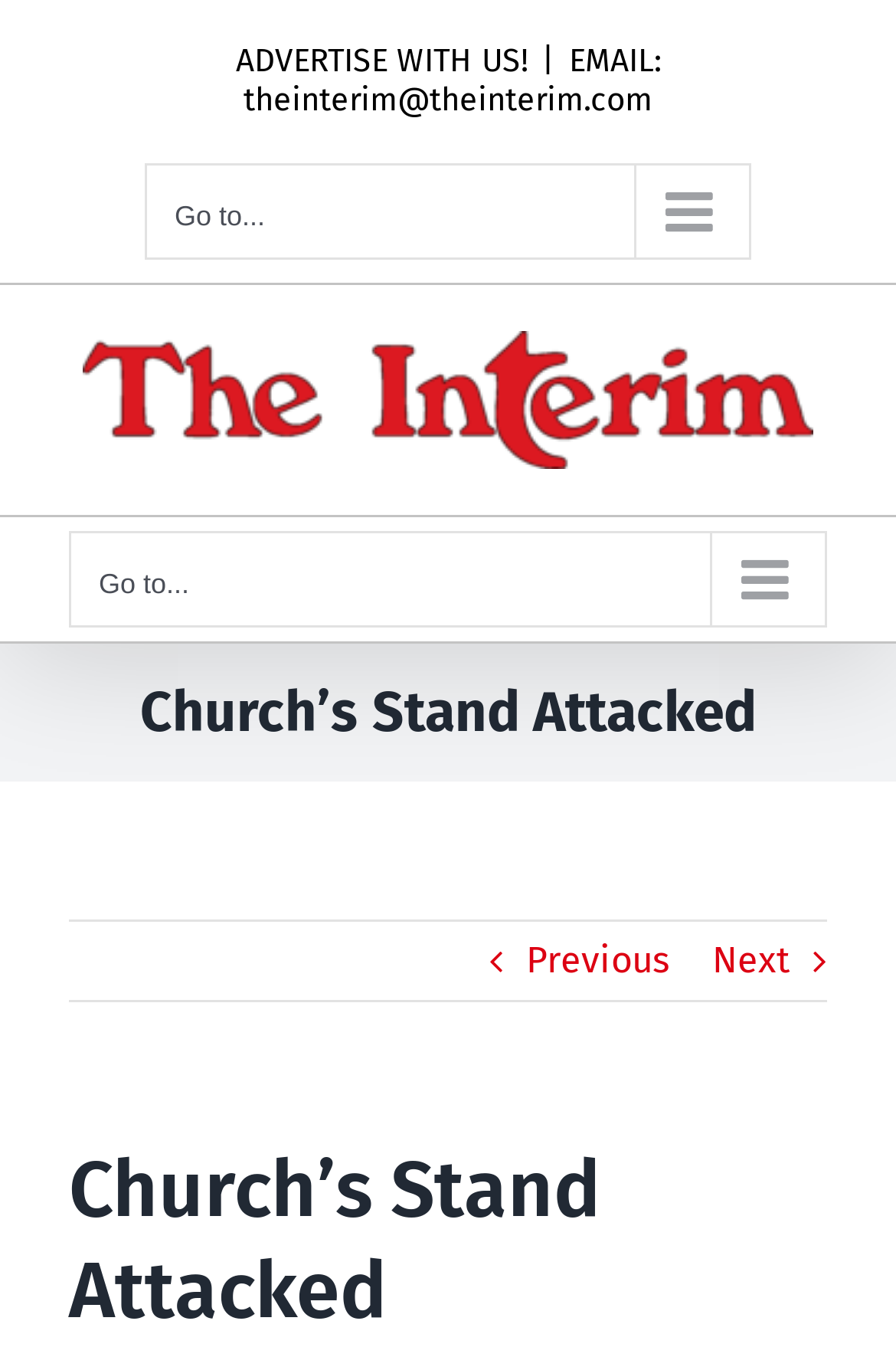Using the information shown in the image, answer the question with as much detail as possible: What is the purpose of the button with the '' icon?

I inferred the purpose of the button by looking at its description 'Go to... ' and its relationship with the navigation menus. The 'expanded' property of the button is set to False, suggesting that it is used to expand a menu.